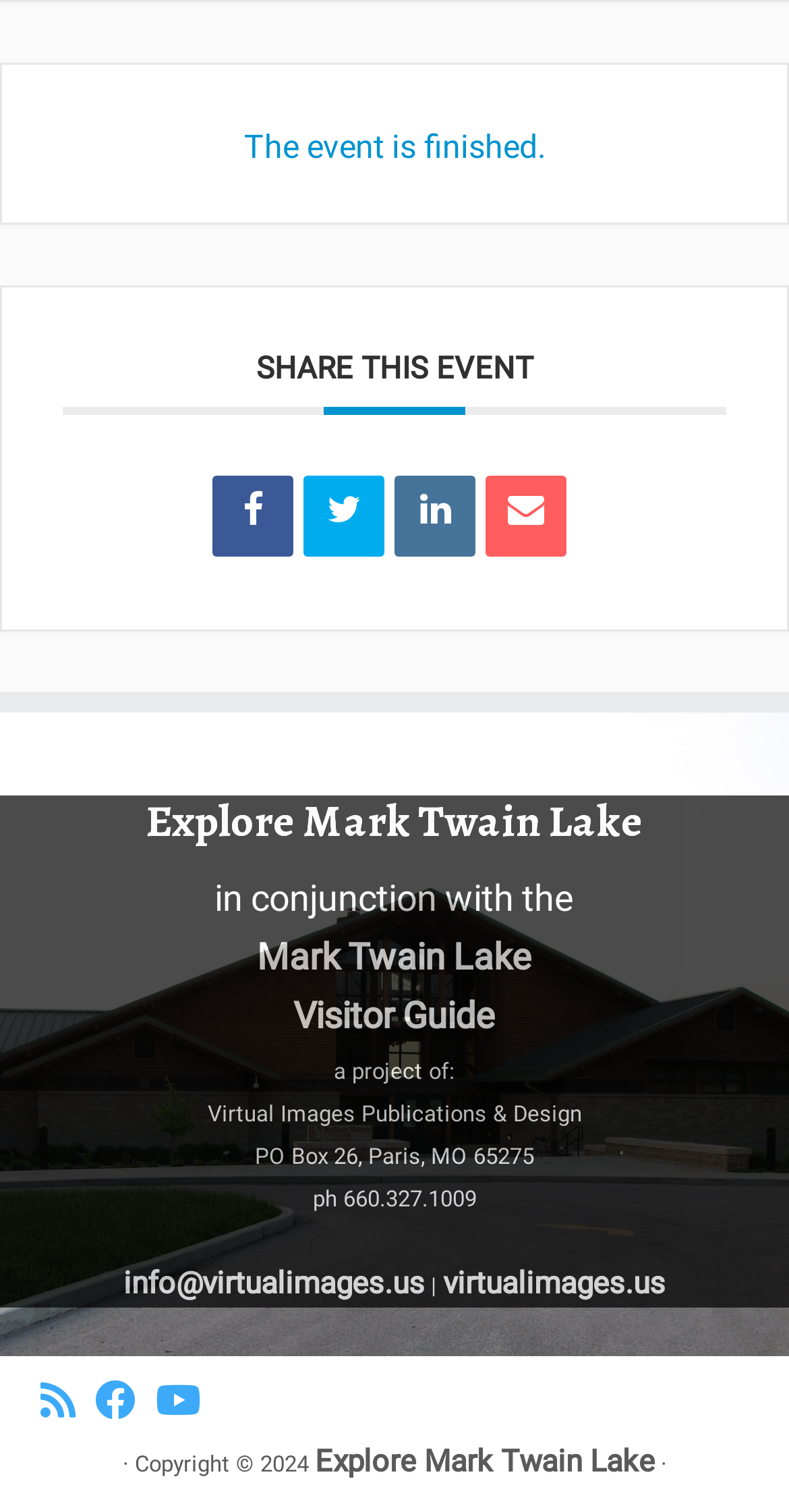What is the copyright year of the webpage?
Based on the image, give a one-word or short phrase answer.

2024